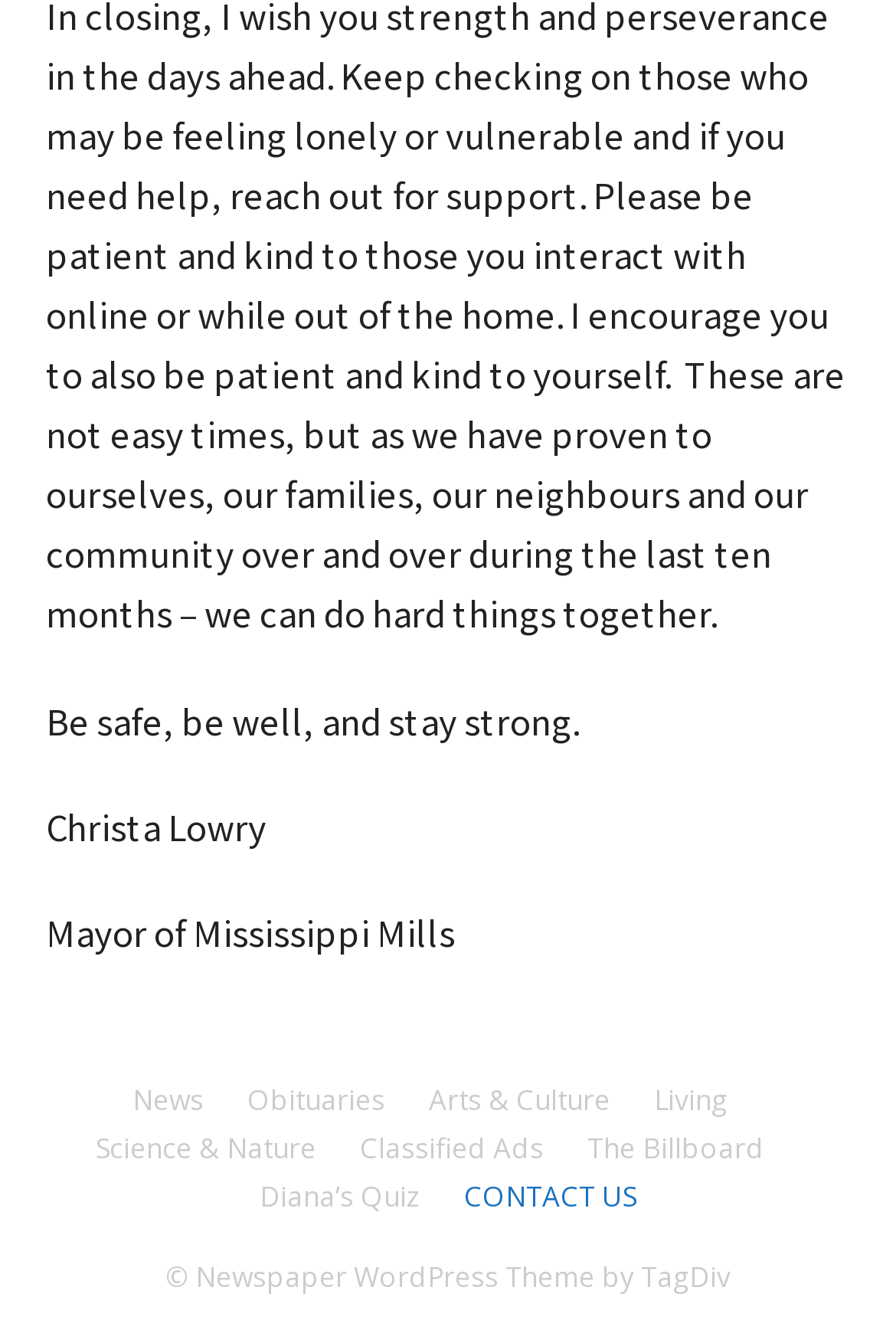Locate the bounding box coordinates of the clickable area needed to fulfill the instruction: "Contact Us".

[0.518, 0.882, 0.71, 0.913]